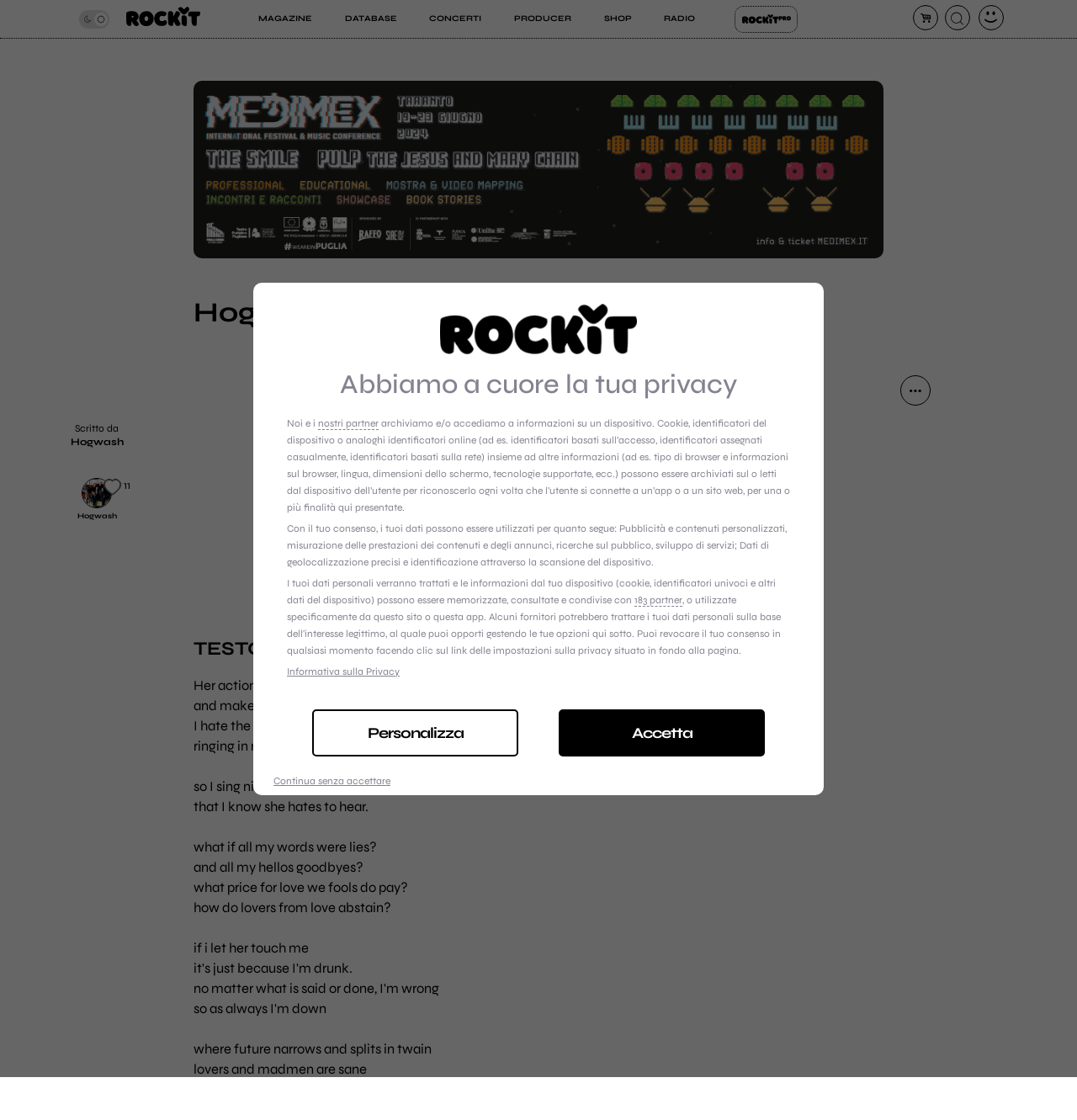How many social media links are available?
Using the screenshot, give a one-word or short phrase answer.

7